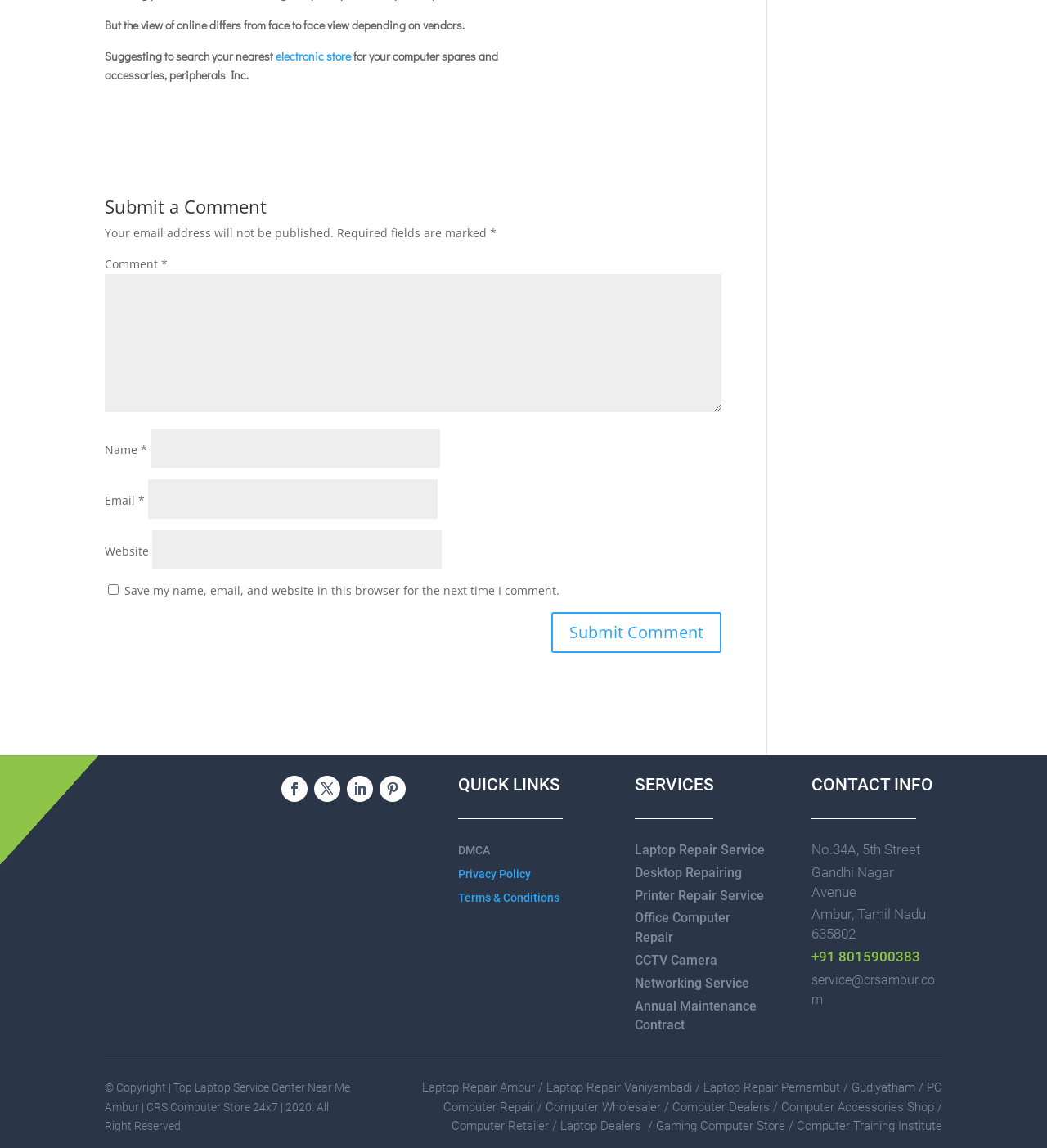Find the bounding box coordinates of the clickable element required to execute the following instruction: "Search for electronic store". Provide the coordinates as four float numbers between 0 and 1, i.e., [left, top, right, bottom].

[0.263, 0.042, 0.335, 0.055]